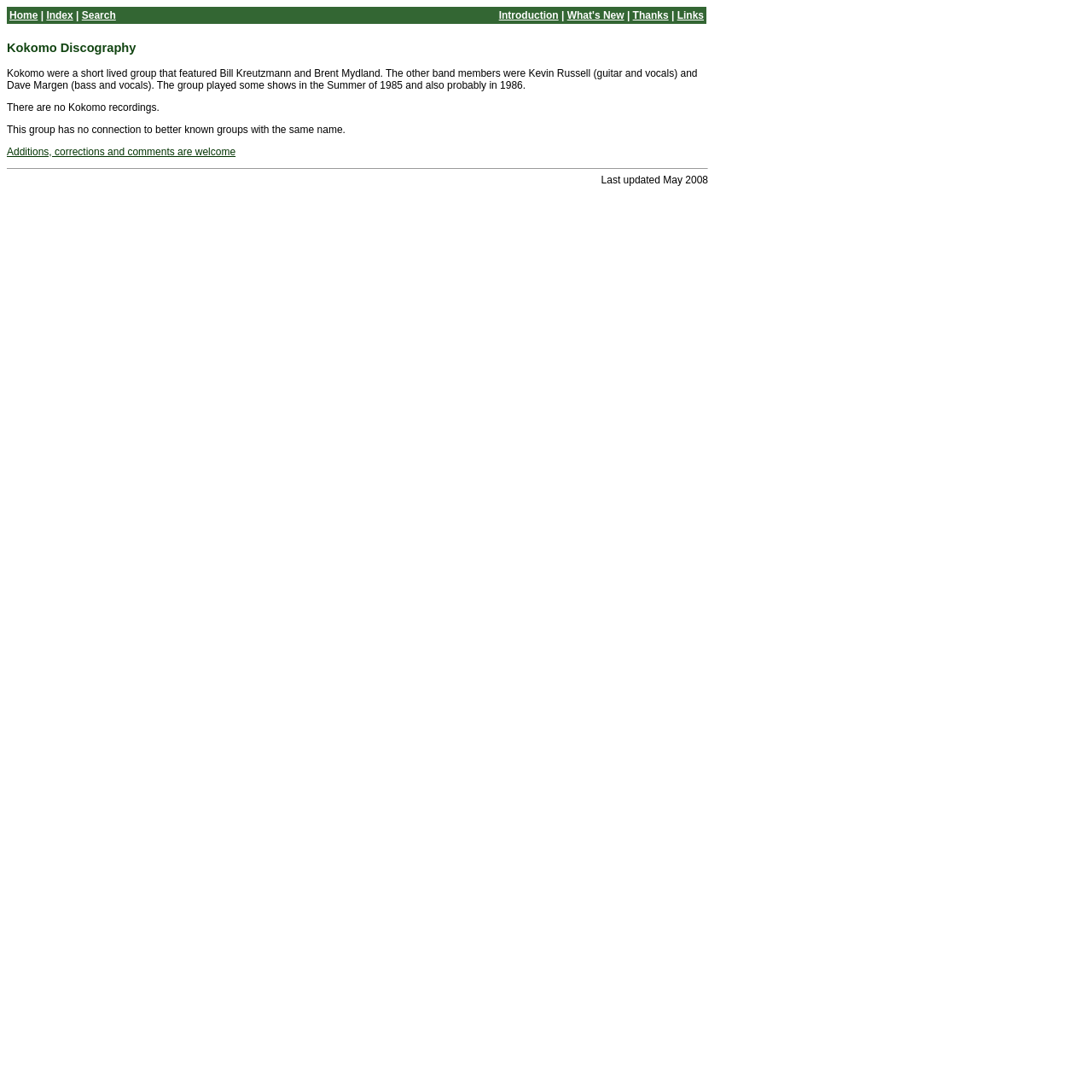Identify the bounding box coordinates of the area that should be clicked in order to complete the given instruction: "read introduction". The bounding box coordinates should be four float numbers between 0 and 1, i.e., [left, top, right, bottom].

[0.457, 0.009, 0.511, 0.02]